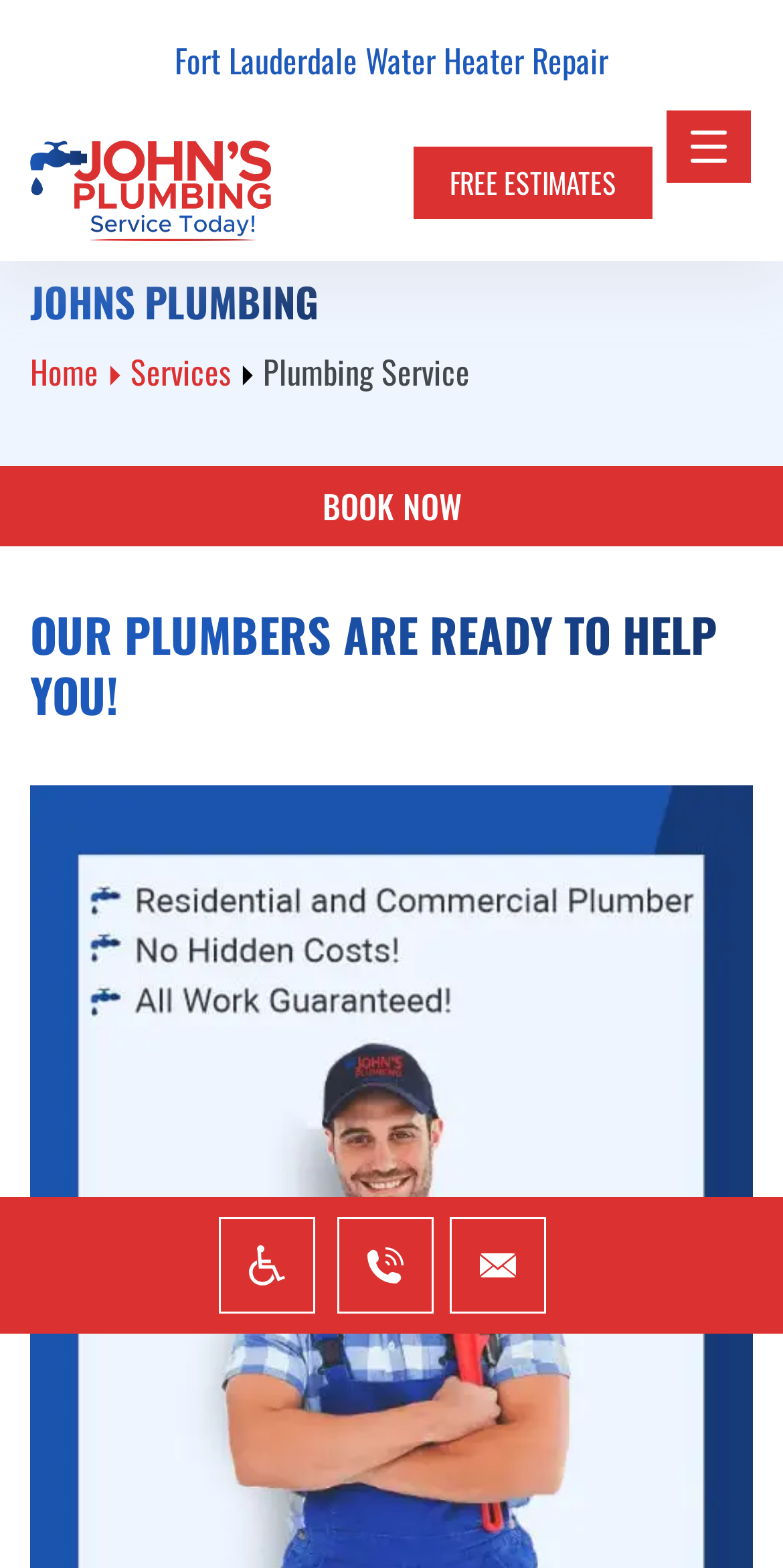Pinpoint the bounding box coordinates of the clickable element needed to complete the instruction: "Book an appointment". The coordinates should be provided as four float numbers between 0 and 1: [left, top, right, bottom].

[0.0, 0.297, 1.0, 0.348]